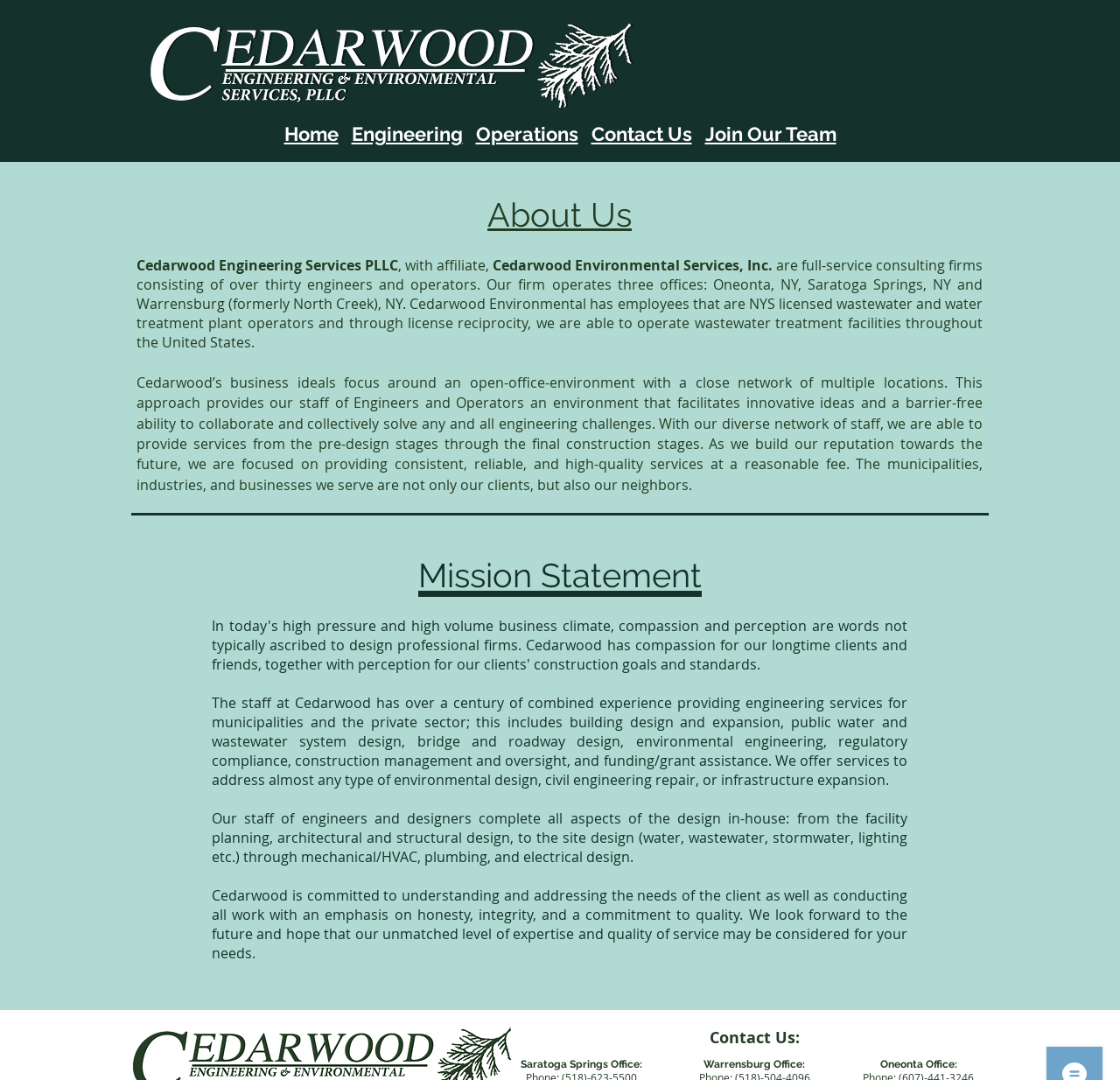Answer the question using only a single word or phrase: 
What is the focus of Cedarwood's business ideals?

Open-office-environment